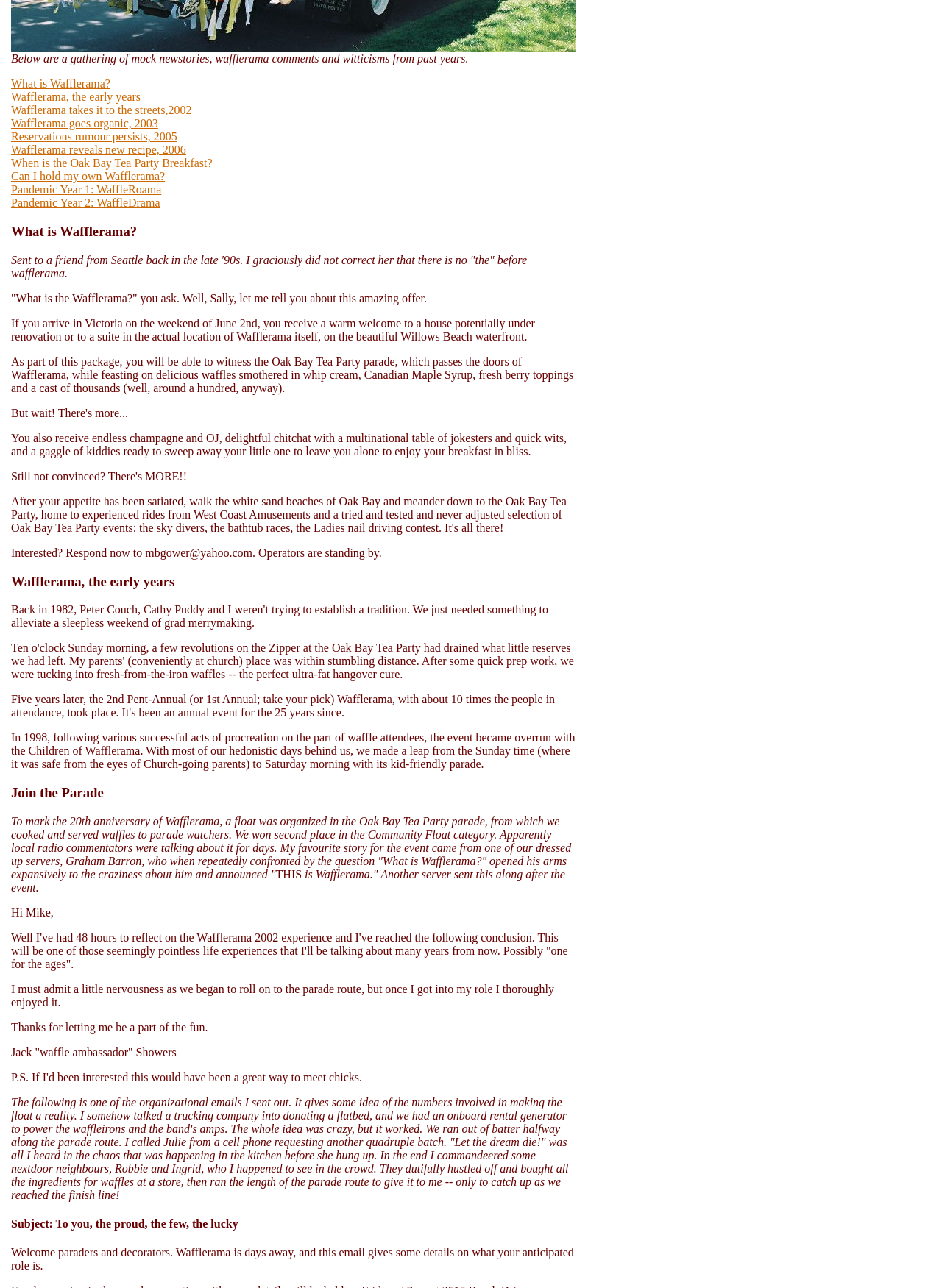Please specify the bounding box coordinates in the format (top-left x, top-left y, bottom-right x, bottom-right y), with all values as floating point numbers between 0 and 1. Identify the bounding box of the UI element described by: Wafflerama, the early years

[0.012, 0.445, 0.185, 0.457]